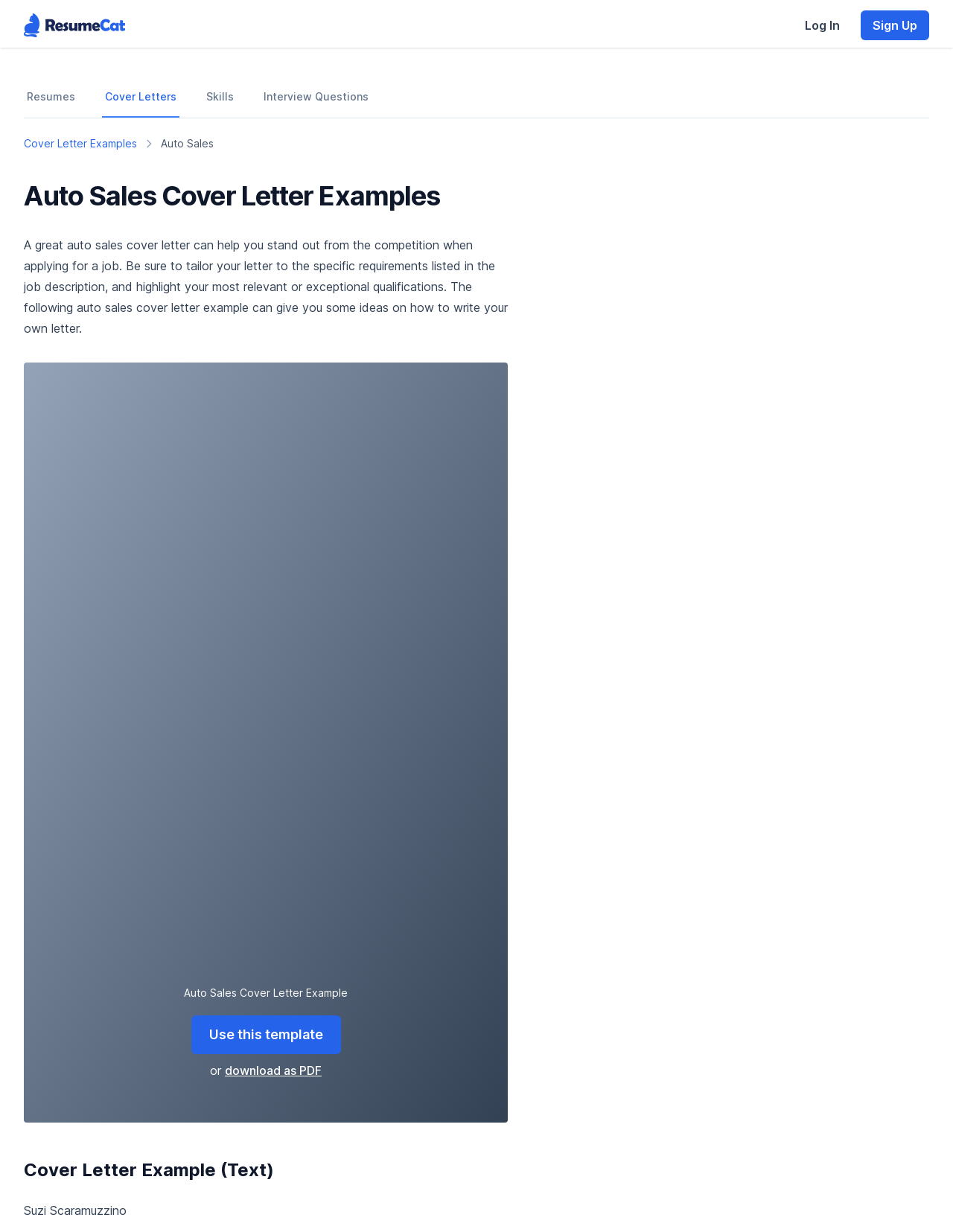Identify and generate the primary title of the webpage.

Auto Sales Cover Letter Examples